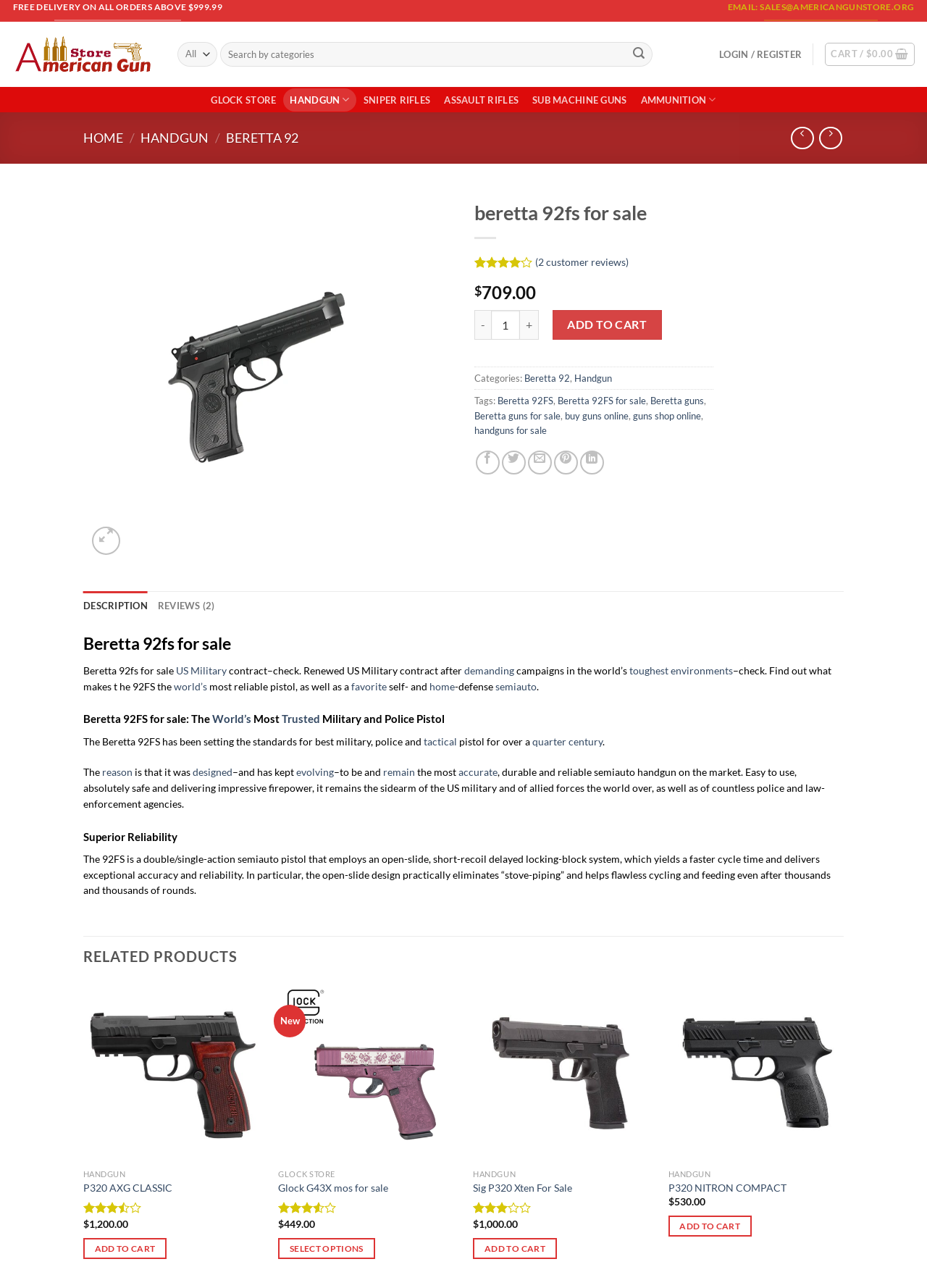Could you indicate the bounding box coordinates of the region to click in order to complete this instruction: "View product reviews".

[0.17, 0.459, 0.232, 0.482]